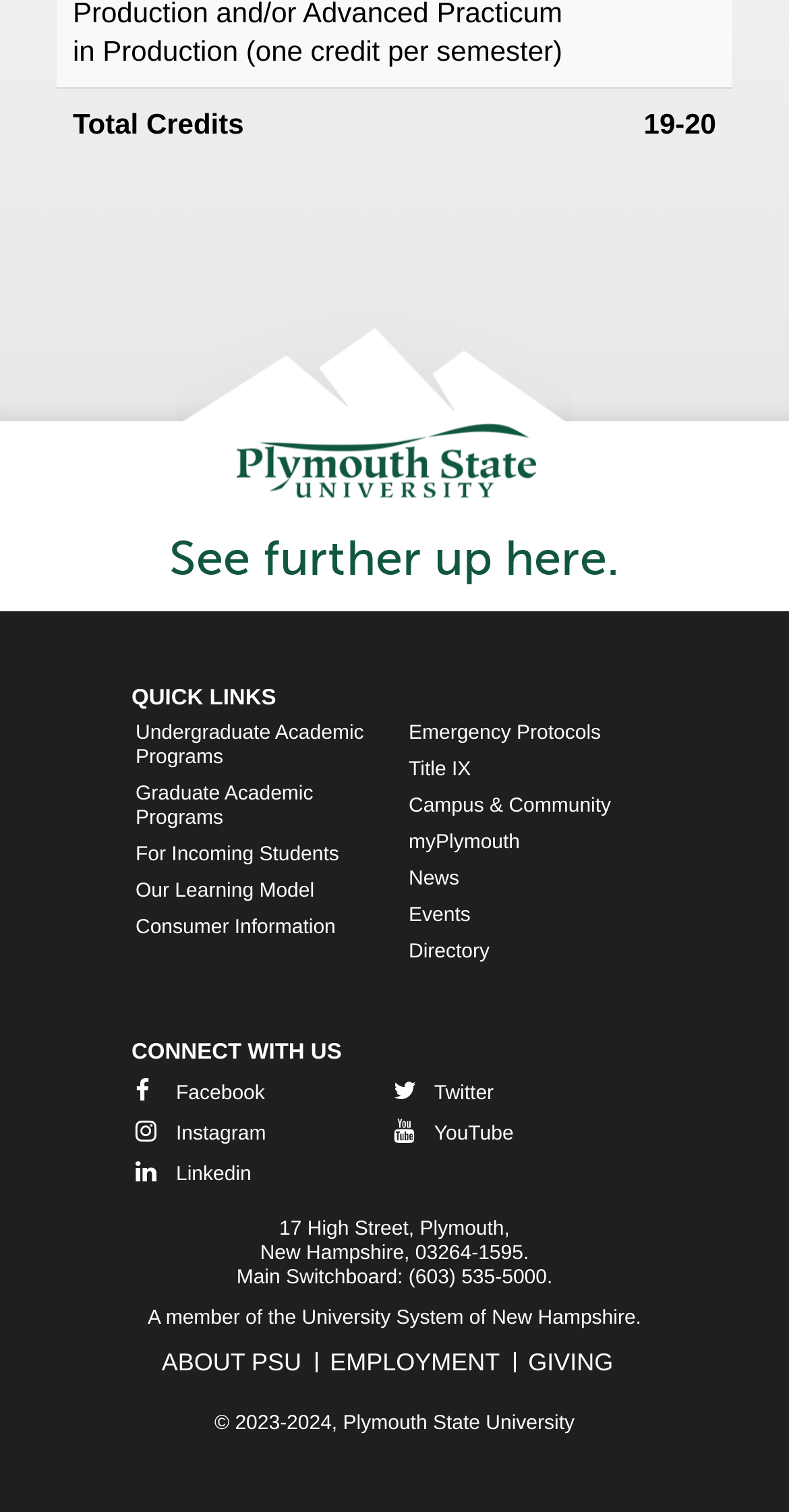Please provide the bounding box coordinate of the region that matches the element description: myPlymouth. Coordinates should be in the format (top-left x, top-left y, bottom-right x, bottom-right y) and all values should be between 0 and 1.

[0.518, 0.551, 0.828, 0.567]